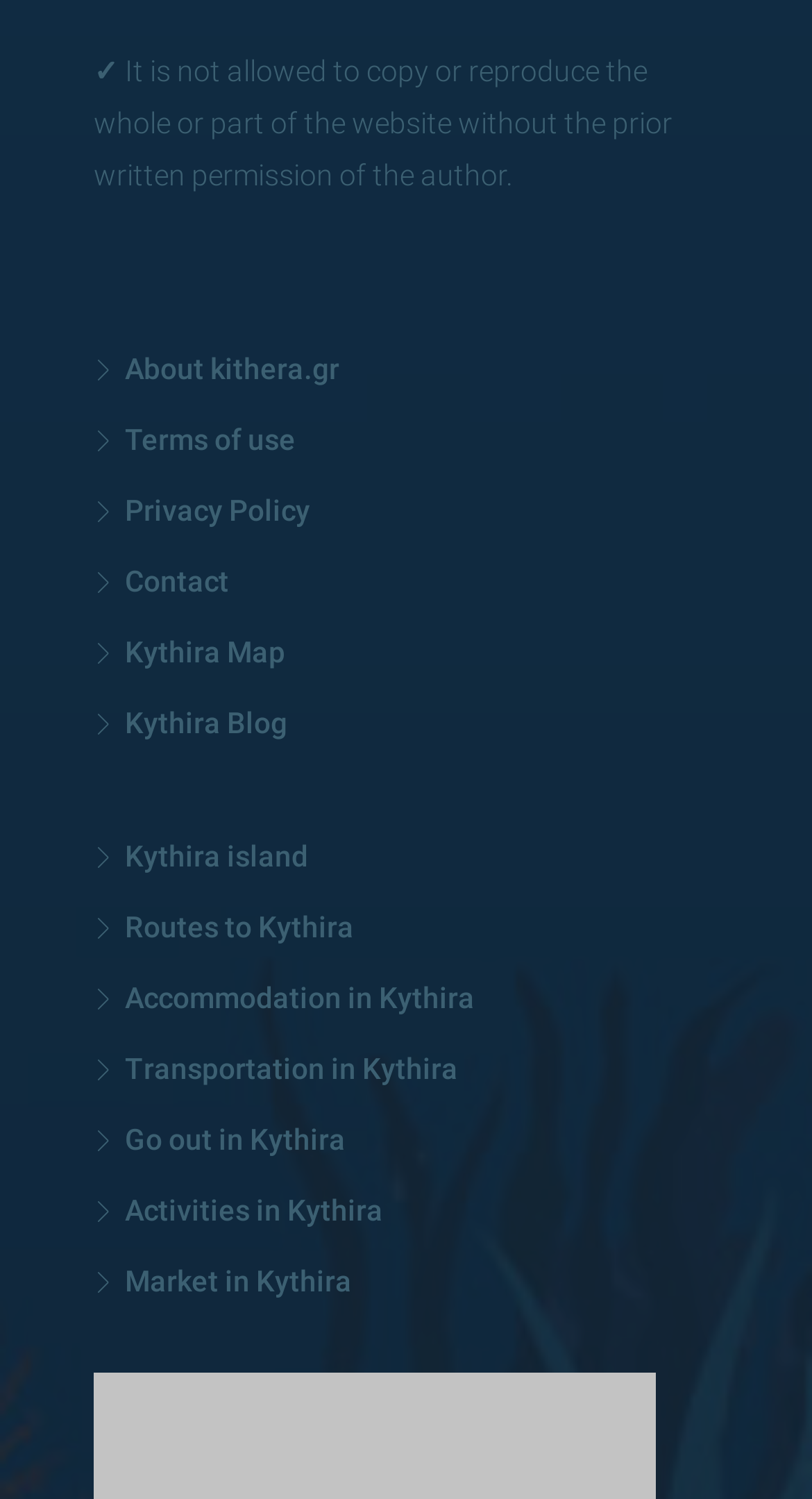What is the symbol at the top left?
Provide a thorough and detailed answer to the question.

The symbol at the top left, represented by '✓', appears to be a tick mark, often used to indicate approval or confirmation.